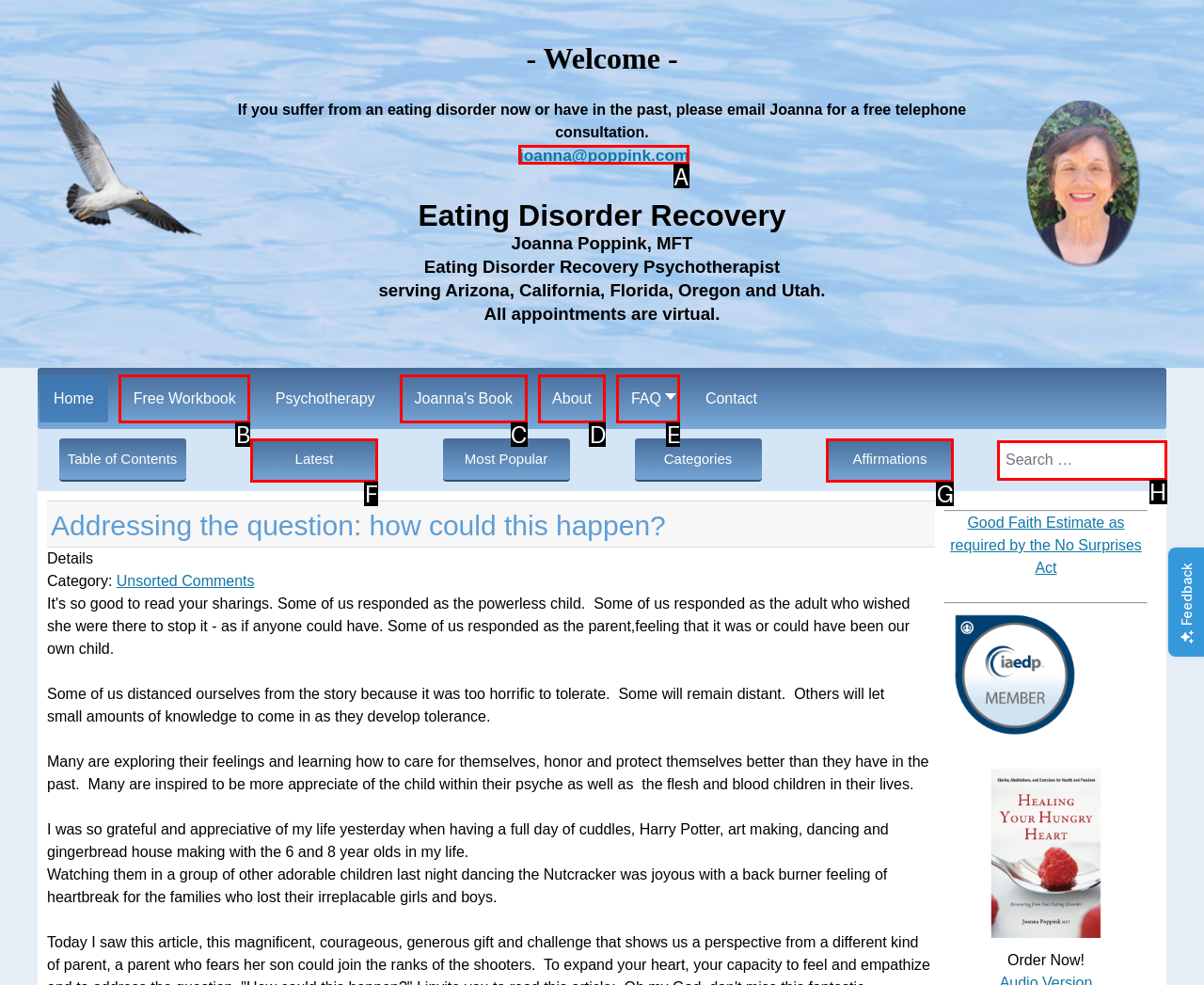Tell me which UI element to click to fulfill the given task: Contact Joanna for a free telephone consultation. Respond with the letter of the correct option directly.

A